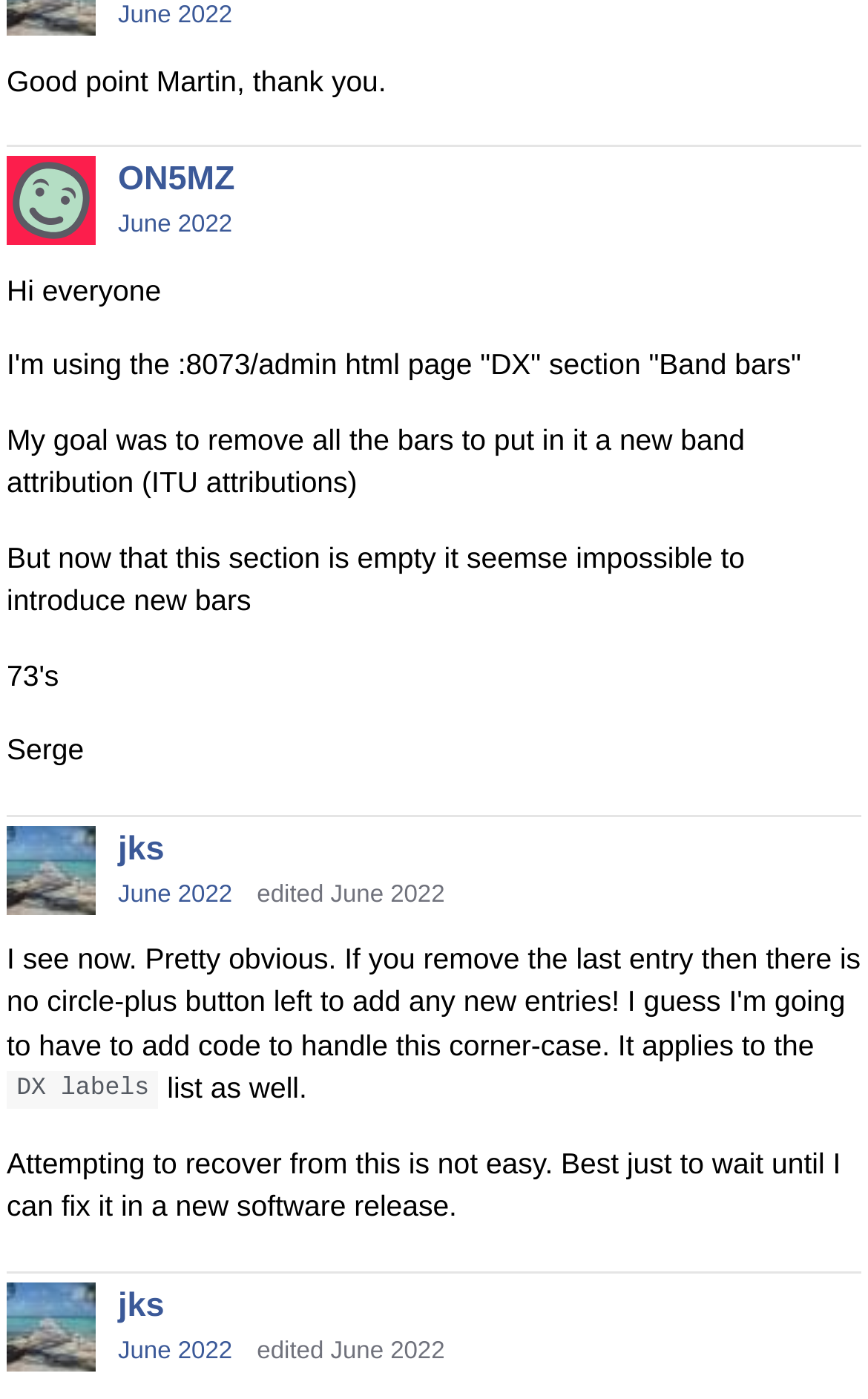How many comments are there in this conversation?
Look at the screenshot and provide an in-depth answer.

I counted the number of distinct comments made by the users in the conversation and found that there are 4 comments in total.